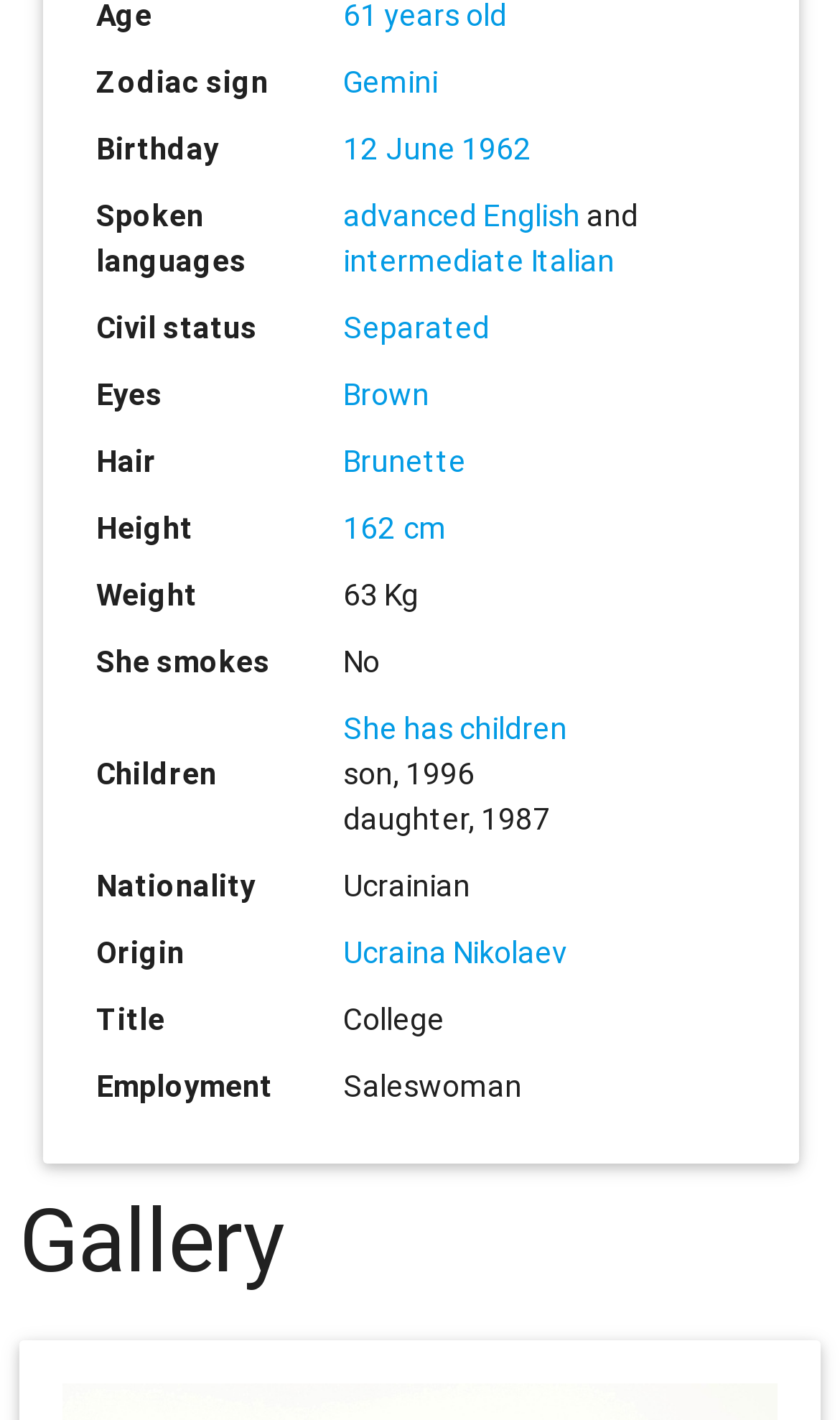What is her zodiac sign?
Using the image, provide a concise answer in one word or a short phrase.

Gemini